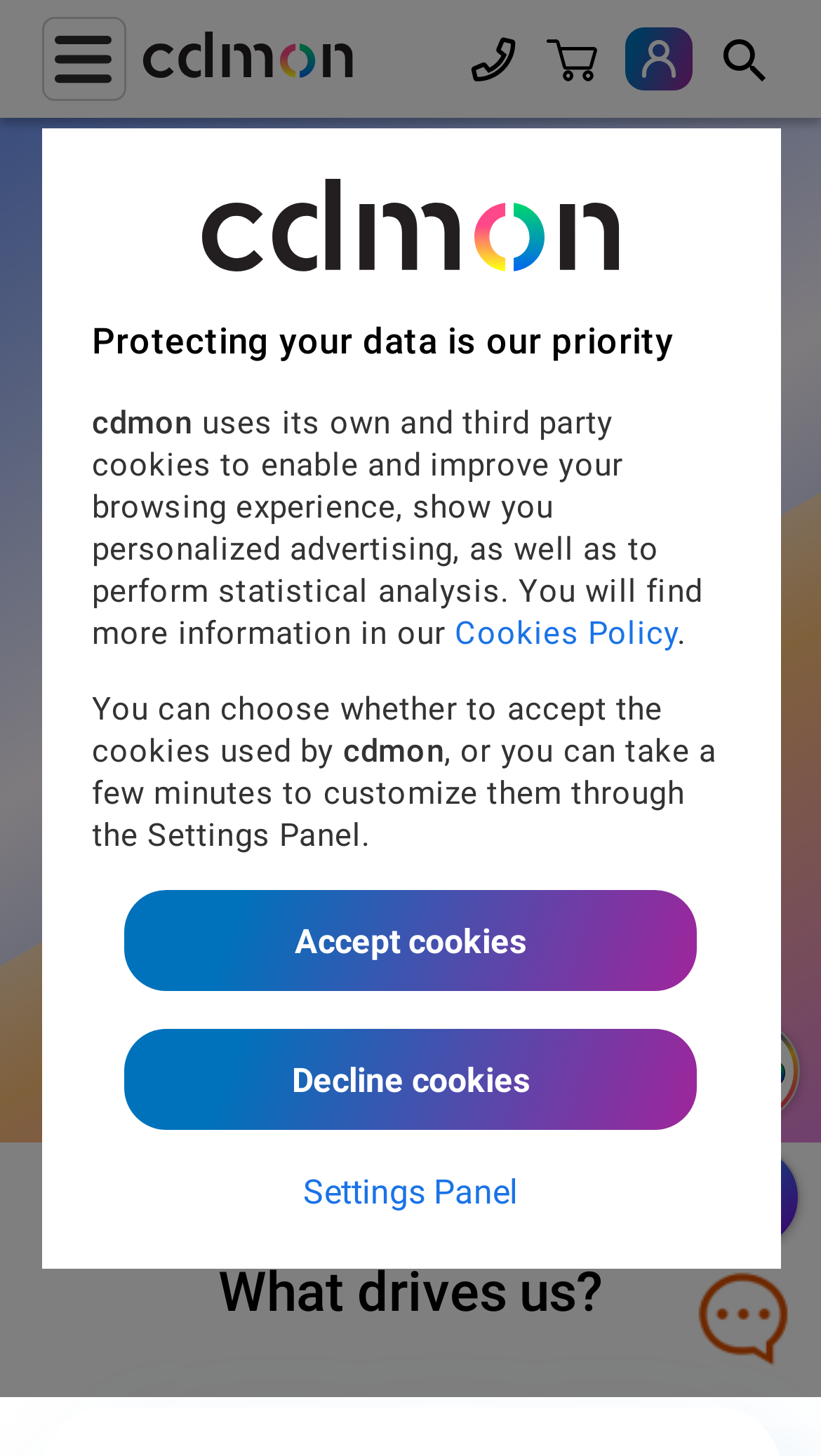Determine the coordinates of the bounding box that should be clicked to complete the instruction: "check testimonials". The coordinates should be represented by four float numbers between 0 and 1: [left, top, right, bottom].

None